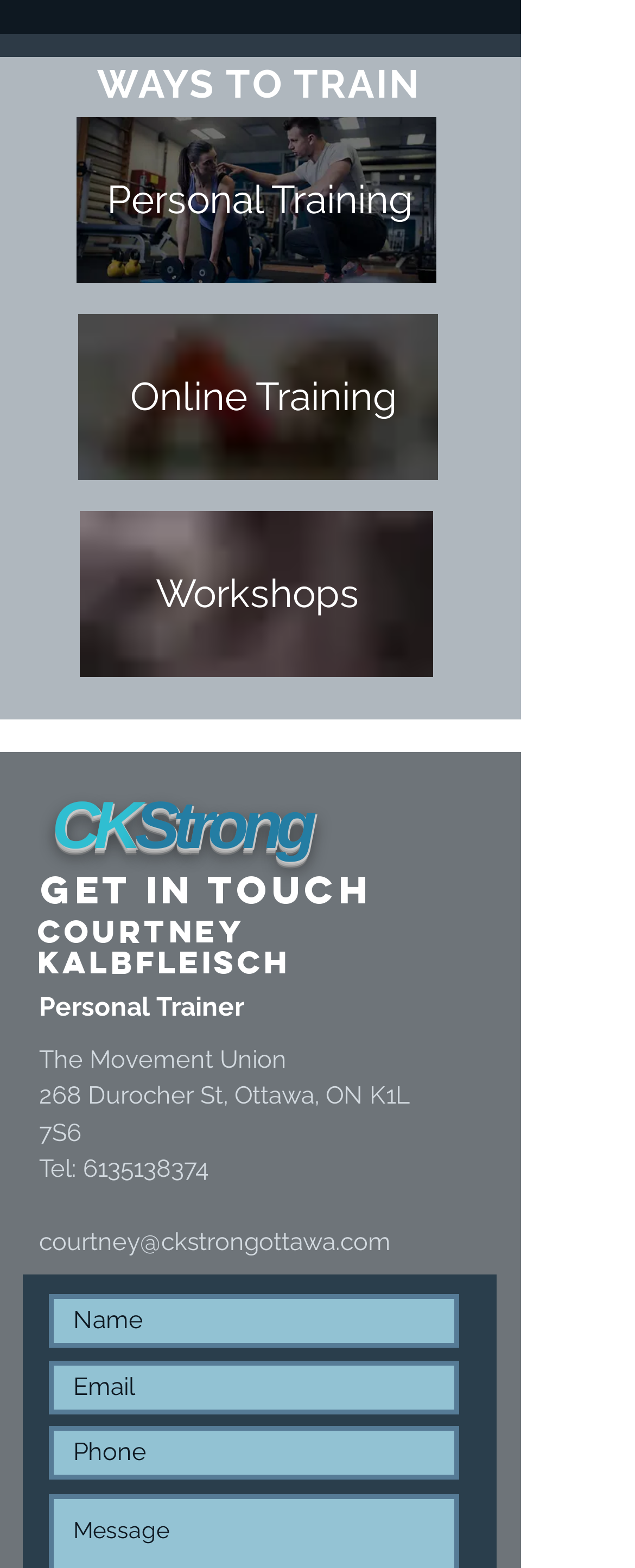What is the main topic of the webpage?
Please answer the question as detailed as possible based on the image.

The main topic of the webpage is training, which can be inferred from the heading 'WAYS TO TRAIN' and the presence of links to 'Personal Training', 'Online Training', and 'Workshops'.